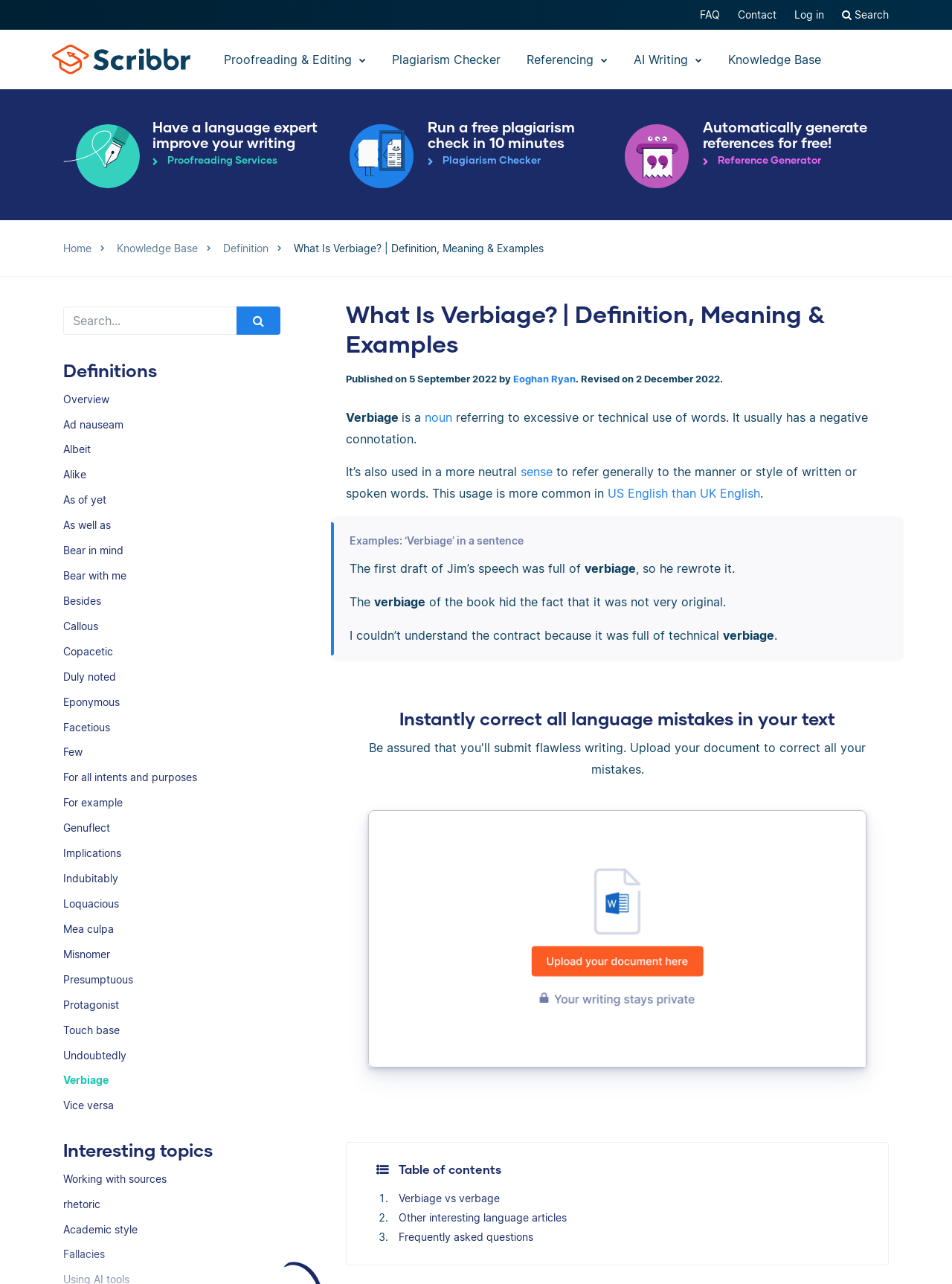Respond with a single word or phrase to the following question: What is the definition of verbiage?

excessive or technical use of words